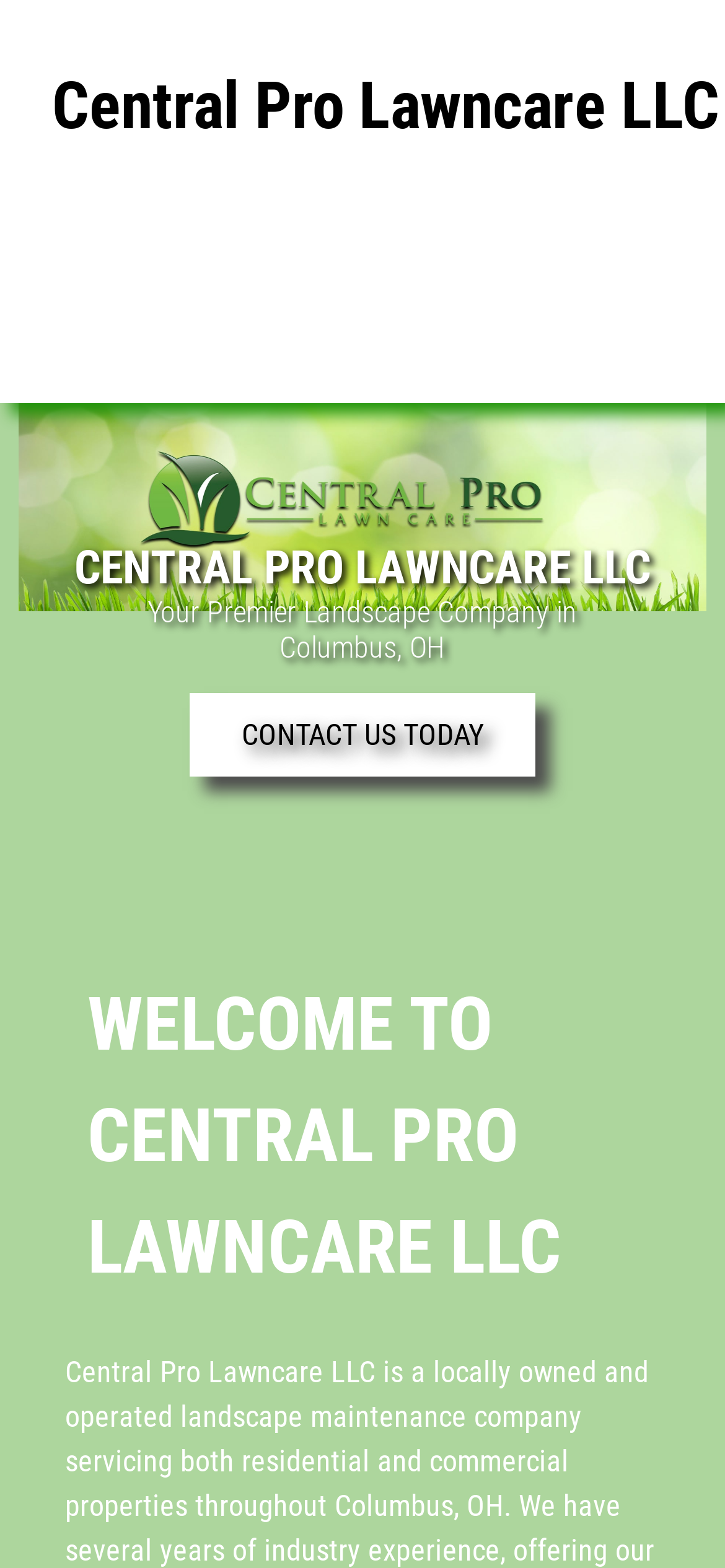Locate the bounding box of the UI element defined by this description: "Contact Us Today". The coordinates should be given as four float numbers between 0 and 1, formatted as [left, top, right, bottom].

[0.262, 0.442, 0.738, 0.495]